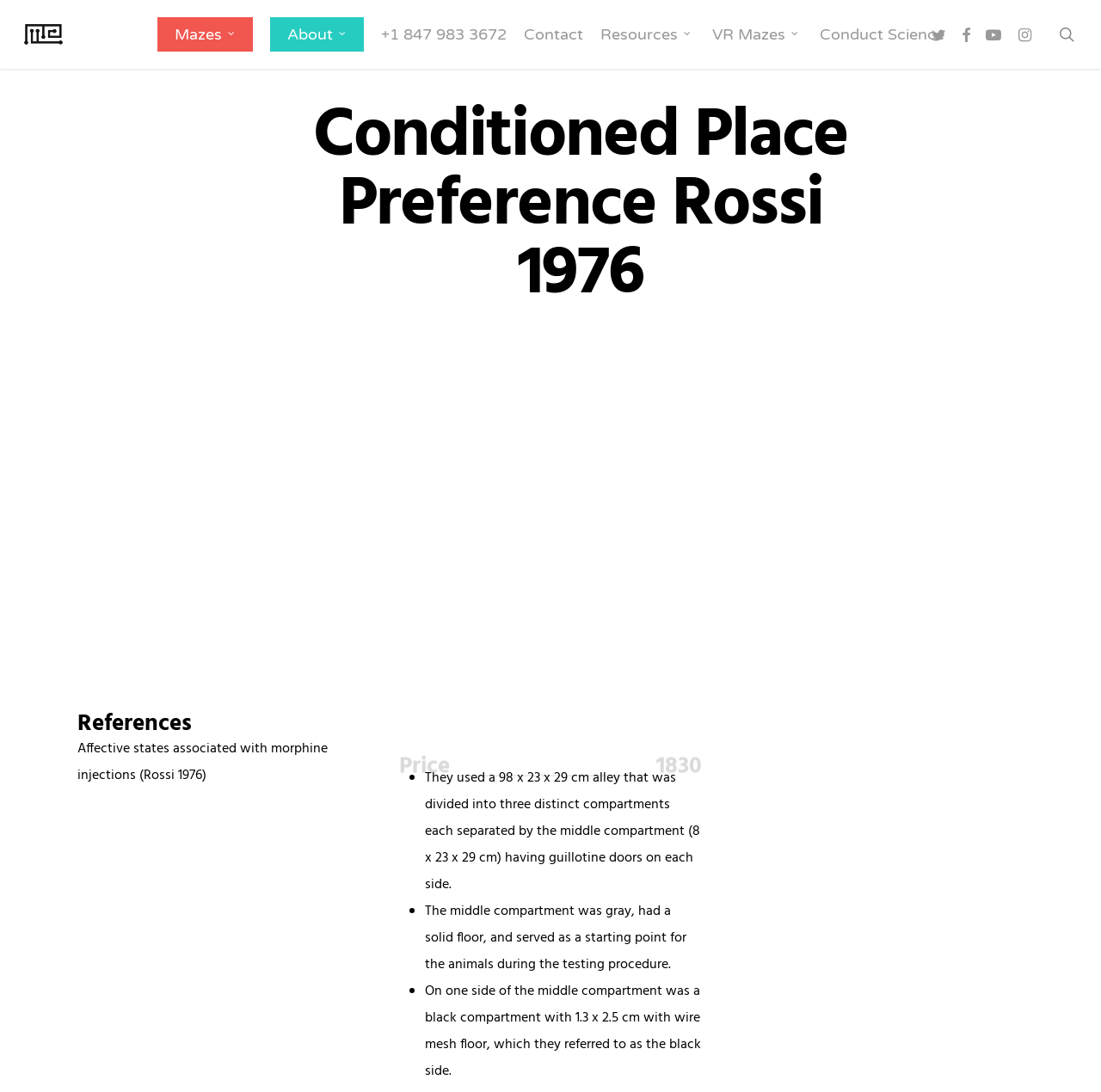Determine the bounding box coordinates (top-left x, top-left y, bottom-right x, bottom-right y) of the UI element described in the following text: +1 847 983 3672

[0.346, 0.025, 0.46, 0.038]